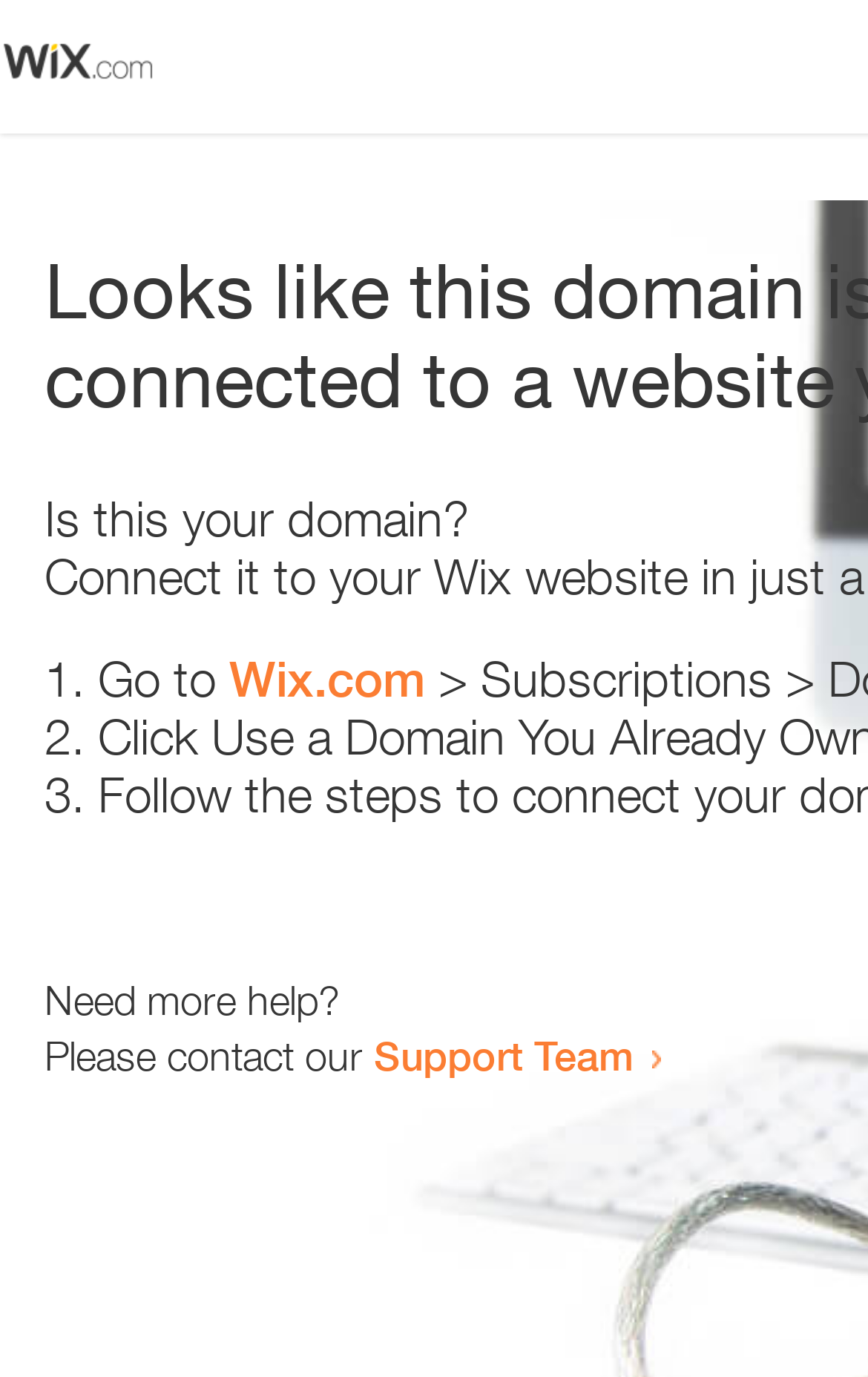Locate the bounding box coordinates of the UI element described by: "Wix.com". The bounding box coordinates should consist of four float numbers between 0 and 1, i.e., [left, top, right, bottom].

[0.264, 0.472, 0.49, 0.514]